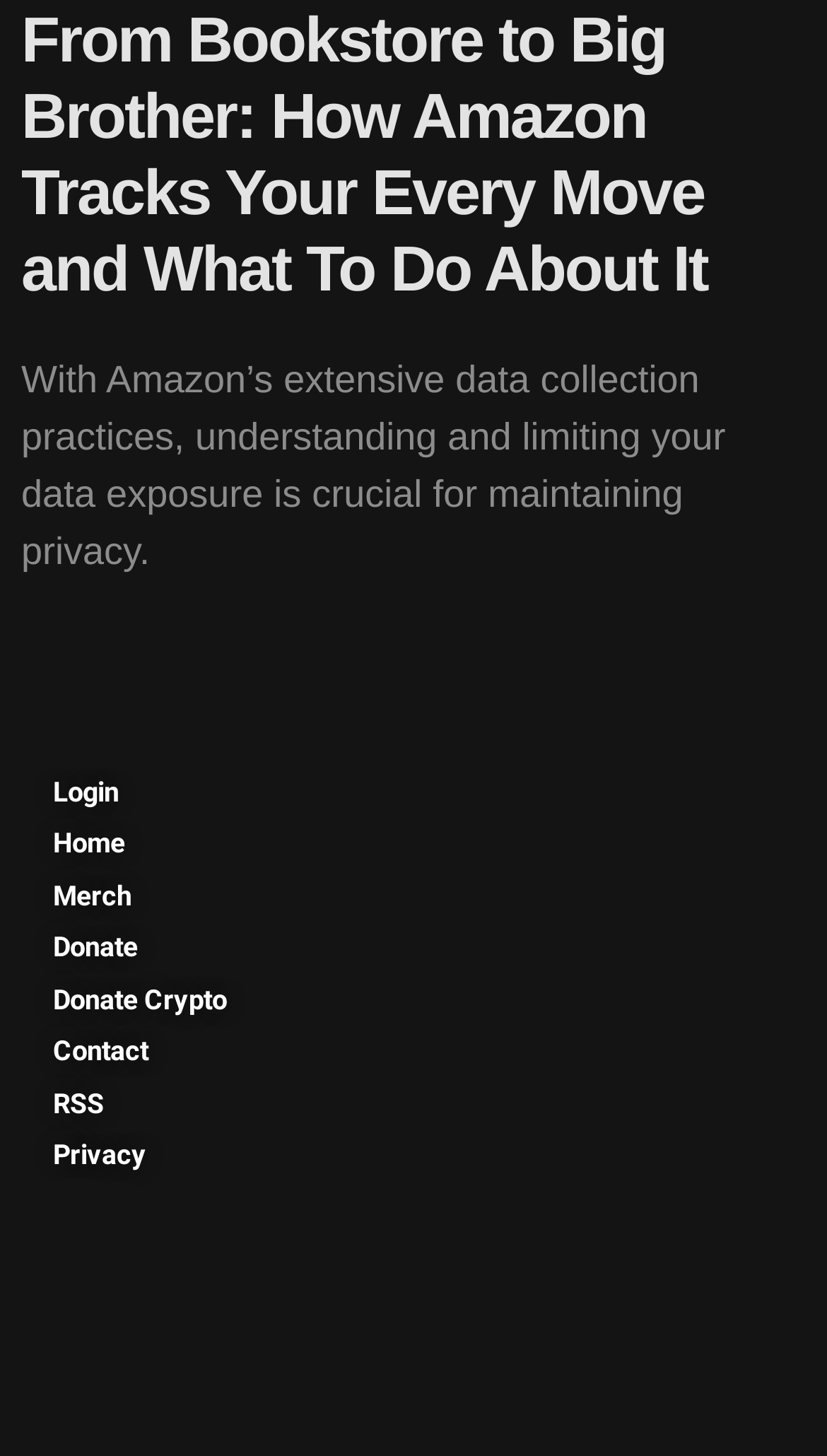Using the element description Contact, predict the bounding box coordinates for the UI element. Provide the coordinates in (top-left x, top-left y, bottom-right x, bottom-right y) format with values ranging from 0 to 1.

[0.064, 0.708, 0.317, 0.737]